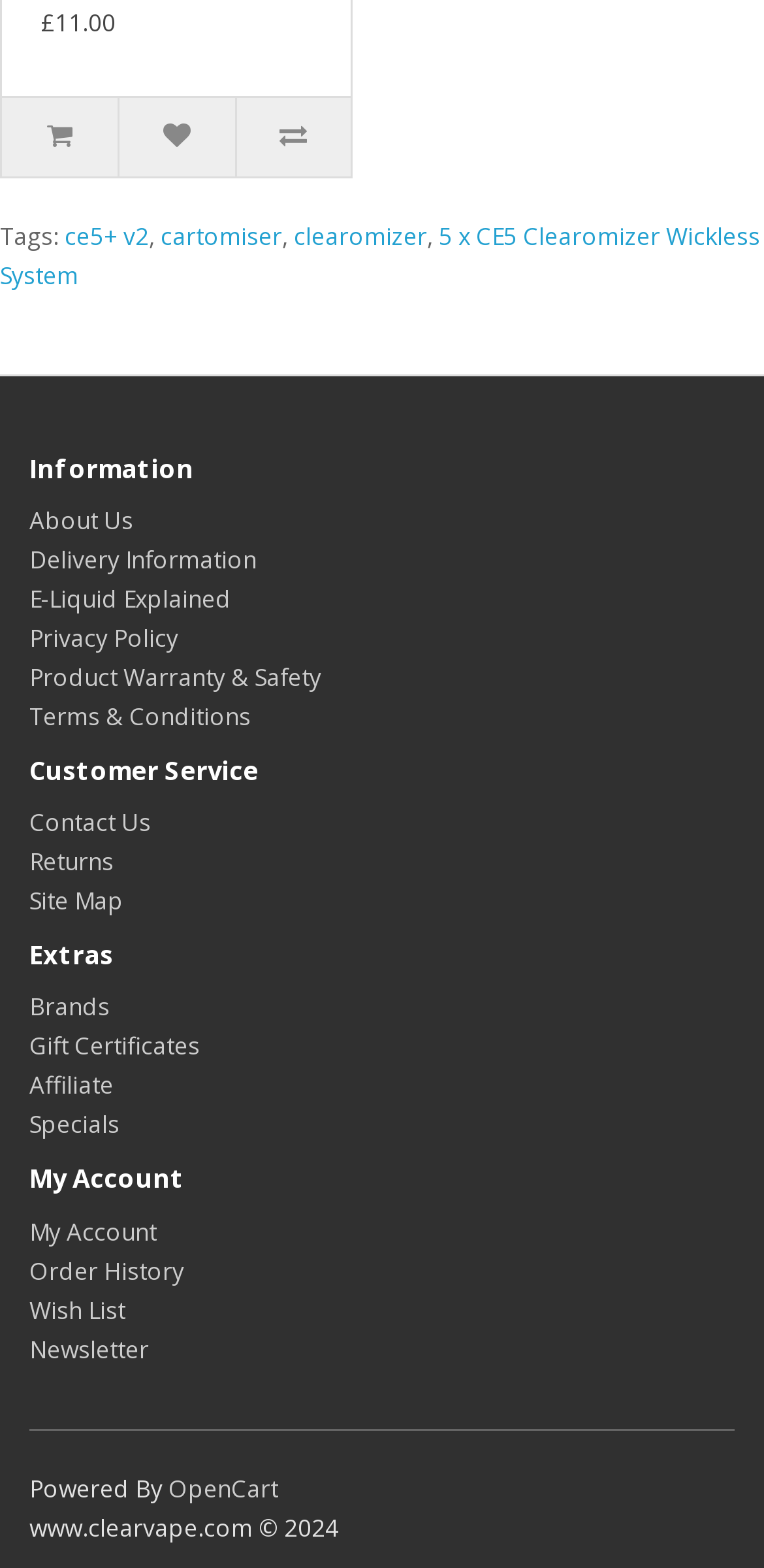What is the website powered by?
Answer with a single word or short phrase according to what you see in the image.

OpenCart